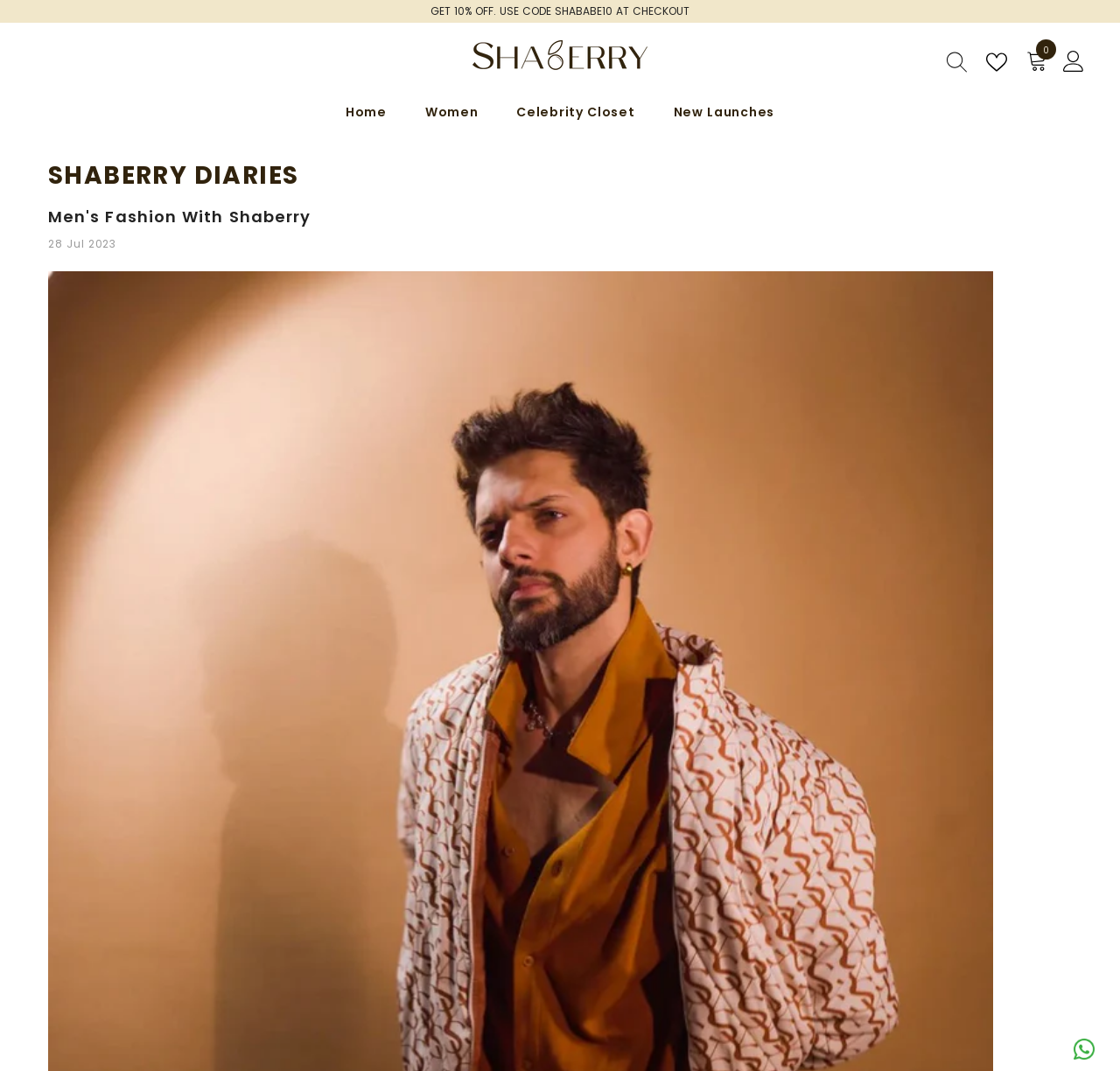What is the name of the celebrity closet section?
Please use the visual content to give a single word or phrase answer.

Celebrity Closet